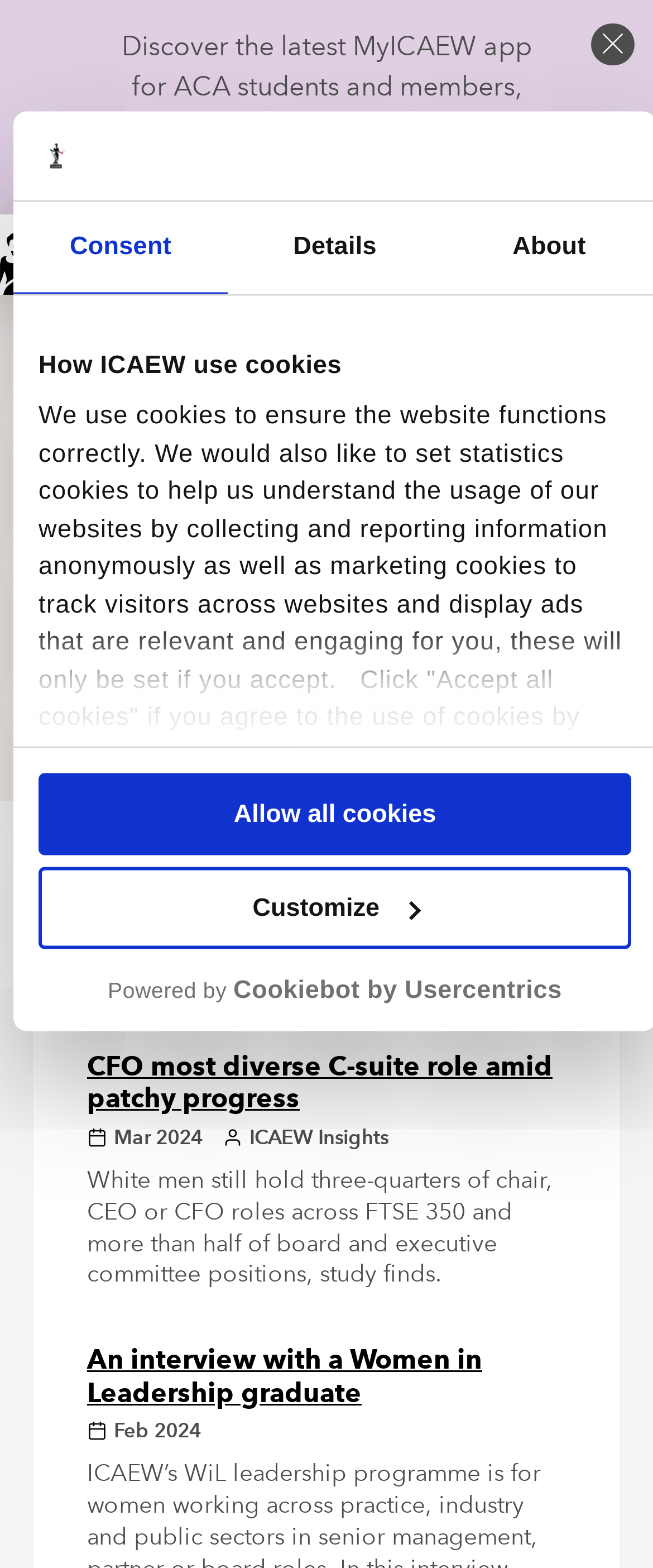Predict the bounding box coordinates of the area that should be clicked to accomplish the following instruction: "Click the 'Board diversity' link". The bounding box coordinates should consist of four float numbers between 0 and 1, i.e., [left, top, right, bottom].

[0.723, 0.23, 0.933, 0.246]